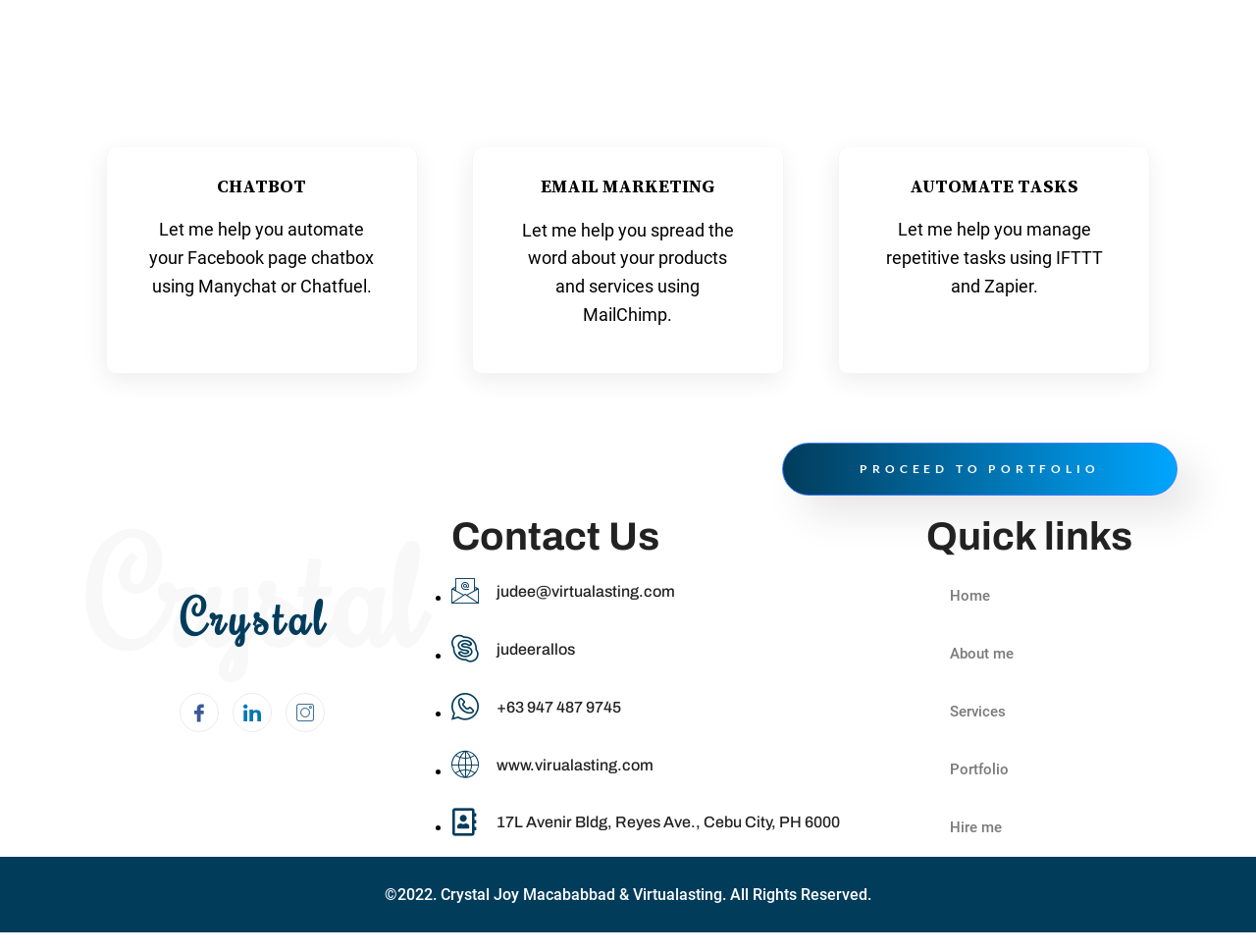Refer to the element description parent_node: Magnet Magazine and identify the corresponding bounding box in the screenshot. Format the coordinates as (top-left x, top-left y, bottom-right x, bottom-right y) with values in the range of 0 to 1.

None